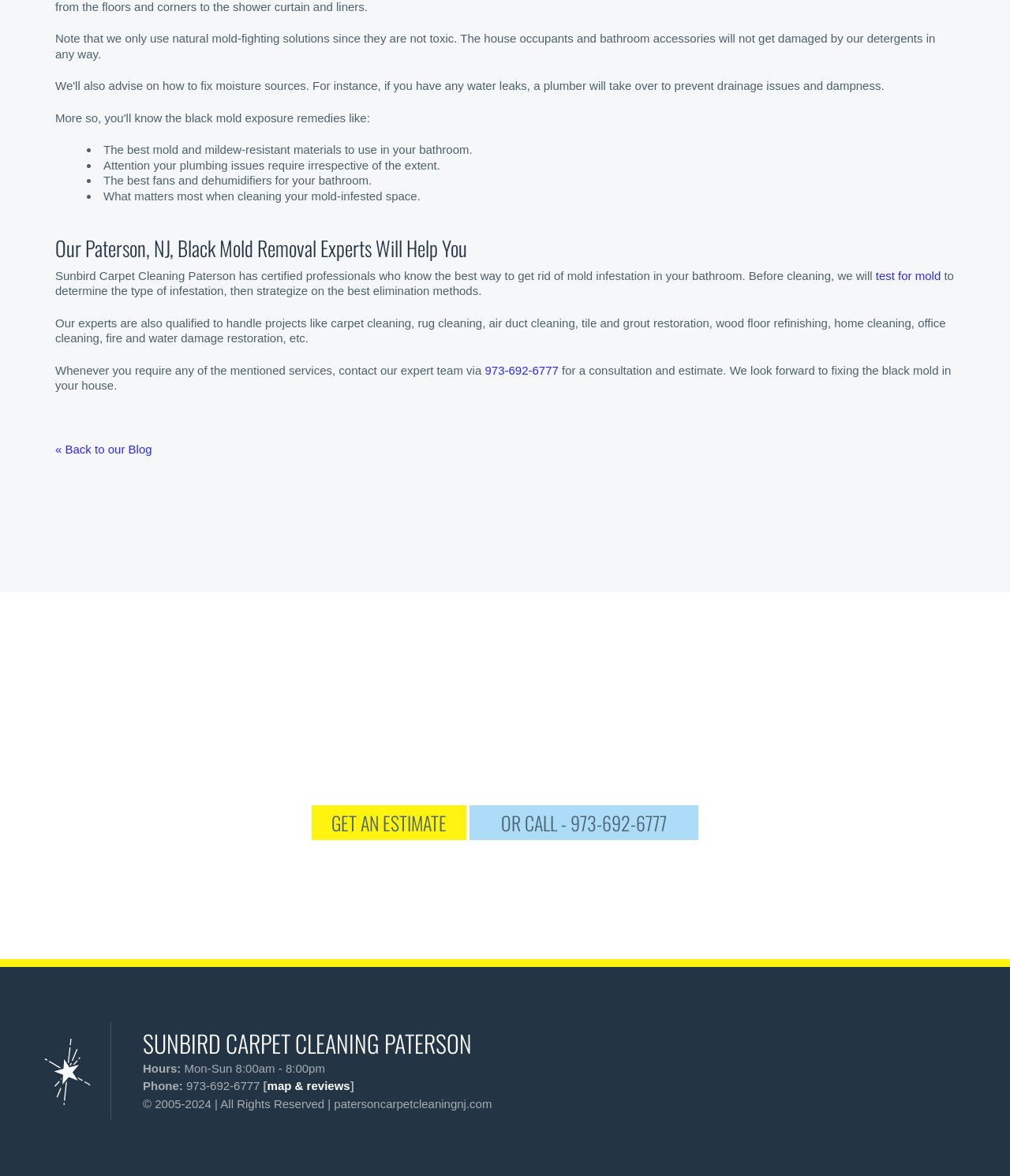Using the elements shown in the image, answer the question comprehensively: What services do the experts handle besides mold removal?

I found the list of services by reading the text content of the static text element that starts with 'Our experts are also qualified to handle projects like...' which is located in the middle of the webpage.